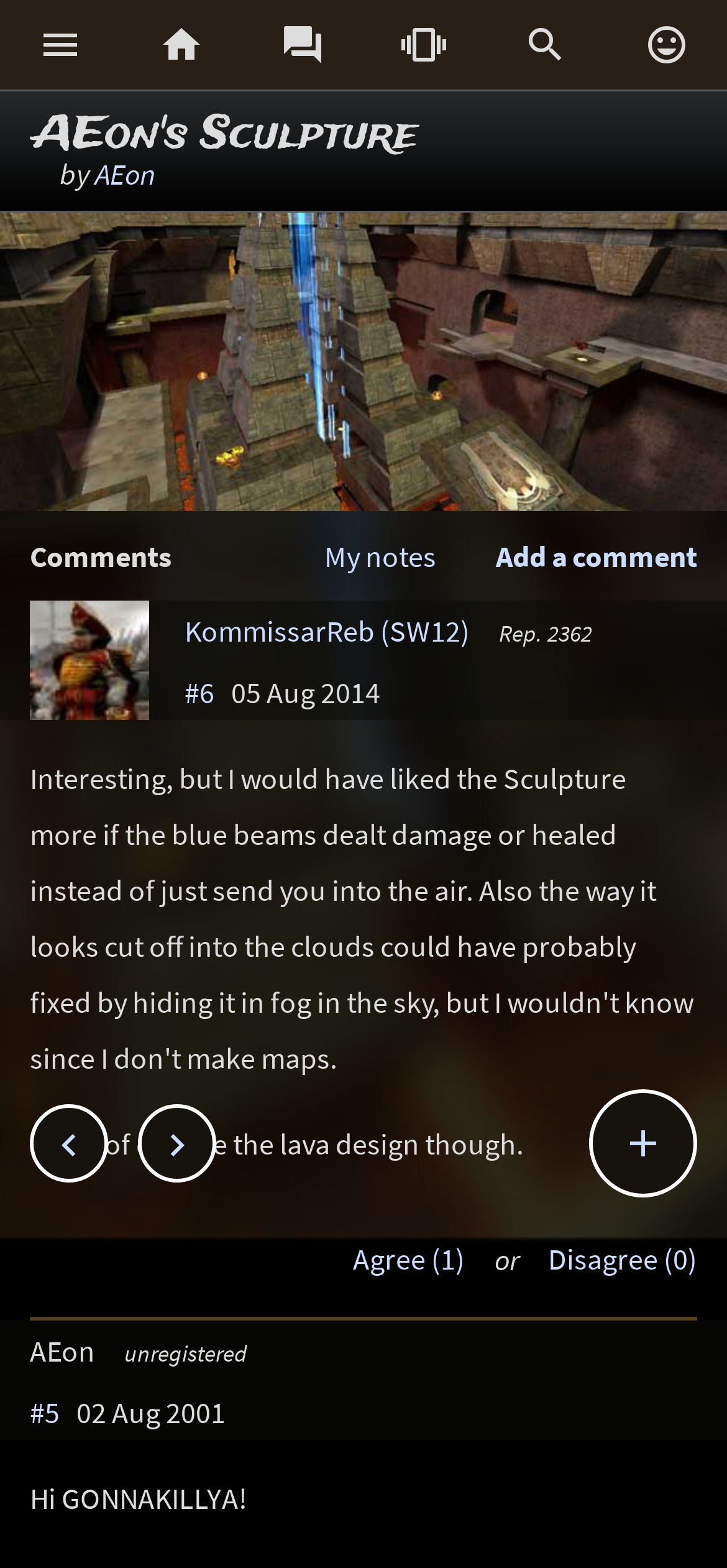Describe all significant elements and features of the webpage.

This webpage appears to be a comments section for a Quake 3 Arena map called "AEon's Sculpture" created by AEon. At the top, there are five social media links aligned horizontally, followed by a title that reads "Comments for AEon's Sculpture by AEon (map-aesculpt) - ..::LvL - Quake 3 Arena Maps (Q3A Custom Maps)".

Below the title, there is a horizontal line with a link to the map's title, accompanied by an image of the map. The map's title is also a link. On the right side of the page, there is a section with a static text "Comments" and a link to "Add a comment".

Underneath, there is a list of comments from users. Each comment is accompanied by the user's avatar, name, and a timestamp. The comments are arranged in a vertical list, with the most recent comment at the top. Some comments have a "Rep." label followed by a number, indicating the user's reputation score. There are also links to "My notes" and a ranking system with numbers.

The comments themselves are short paragraphs of text, with some users expressing their opinions about the map. There are also "Agree" and "Disagree" buttons next to each comment, allowing users to interact with each other's opinions.